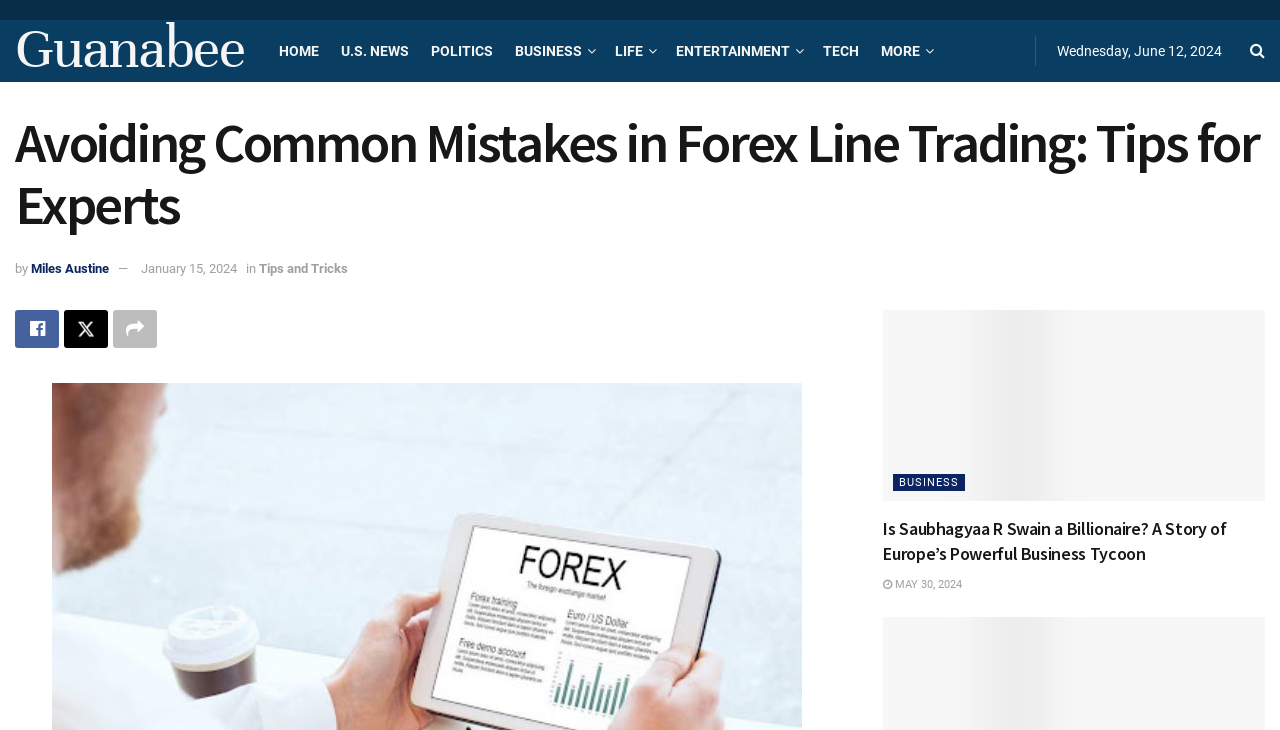Please identify the bounding box coordinates of the clickable area that will fulfill the following instruction: "read article about Saubhagyaa R Swain". The coordinates should be in the format of four float numbers between 0 and 1, i.e., [left, top, right, bottom].

[0.69, 0.425, 0.988, 0.686]